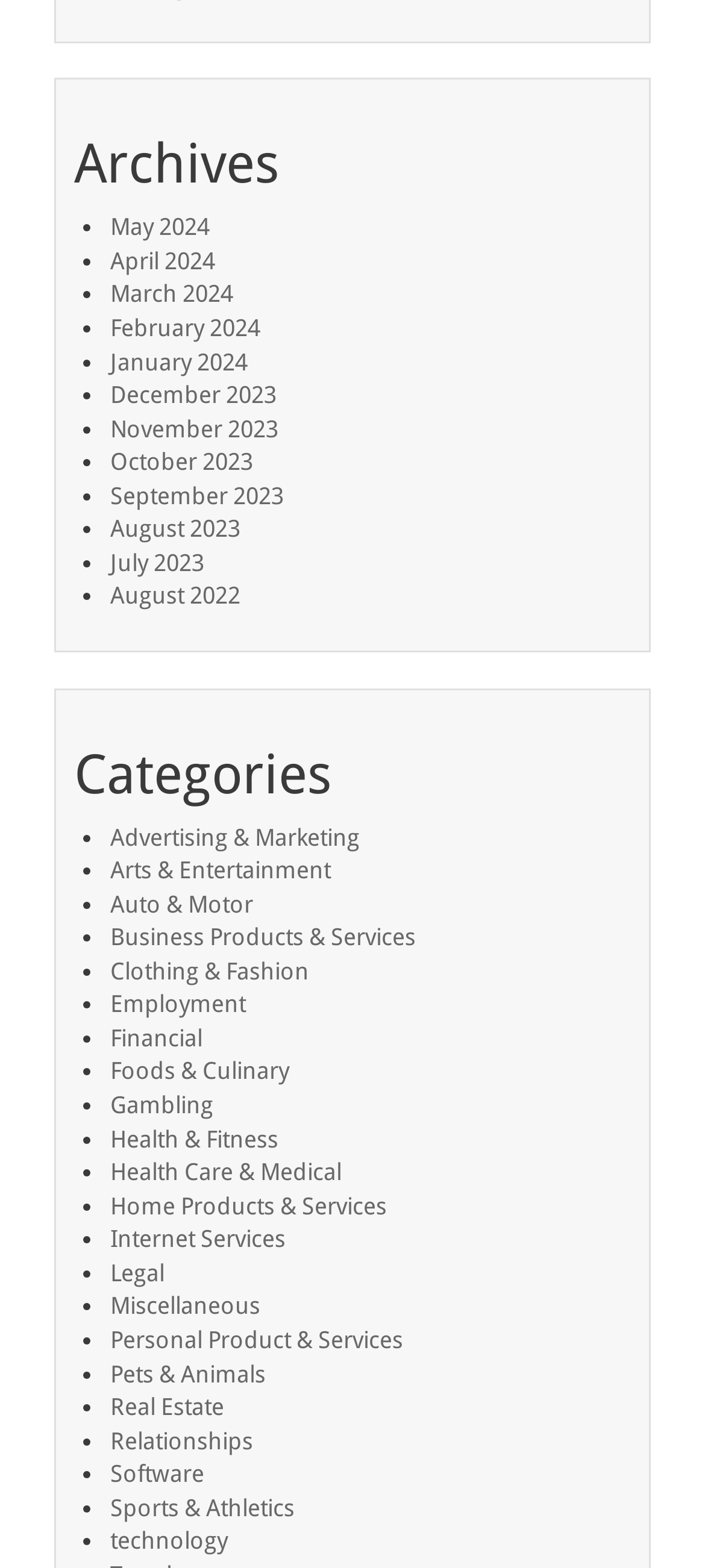Is there a category for Sports?
Identify the answer in the screenshot and reply with a single word or phrase.

Yes